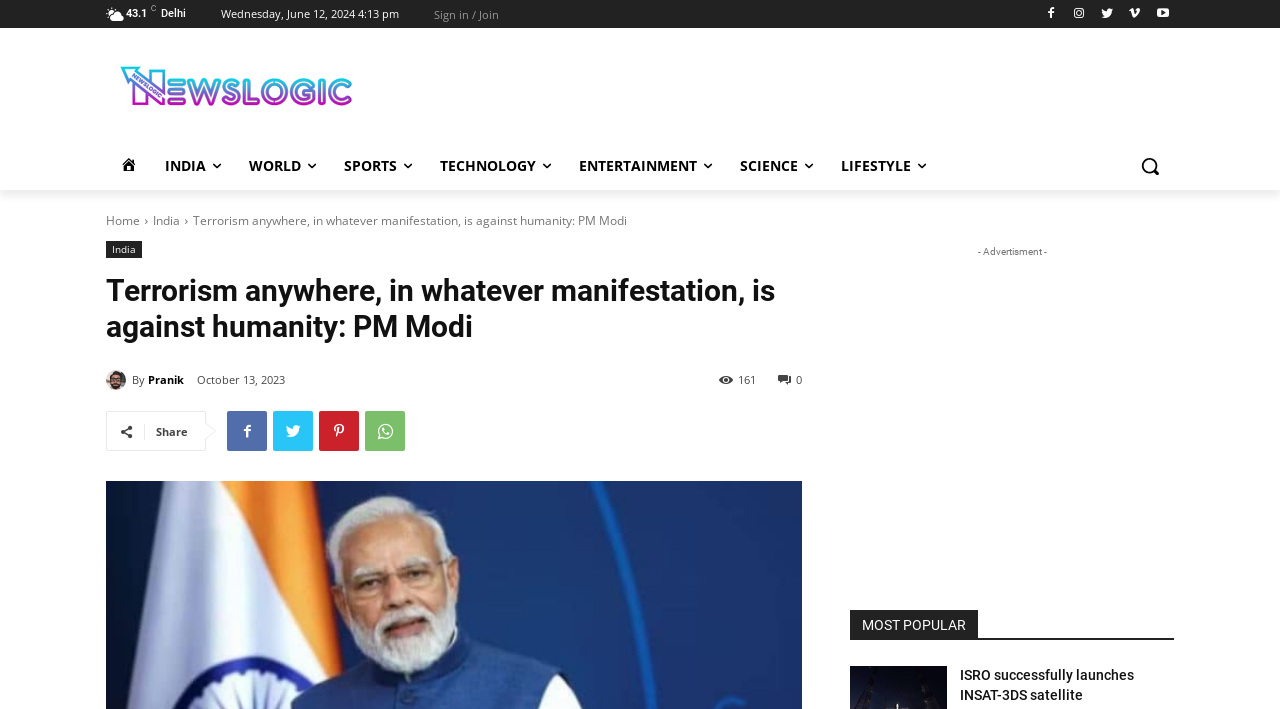What is the category of the news article?
Look at the image and provide a short answer using one word or a phrase.

India